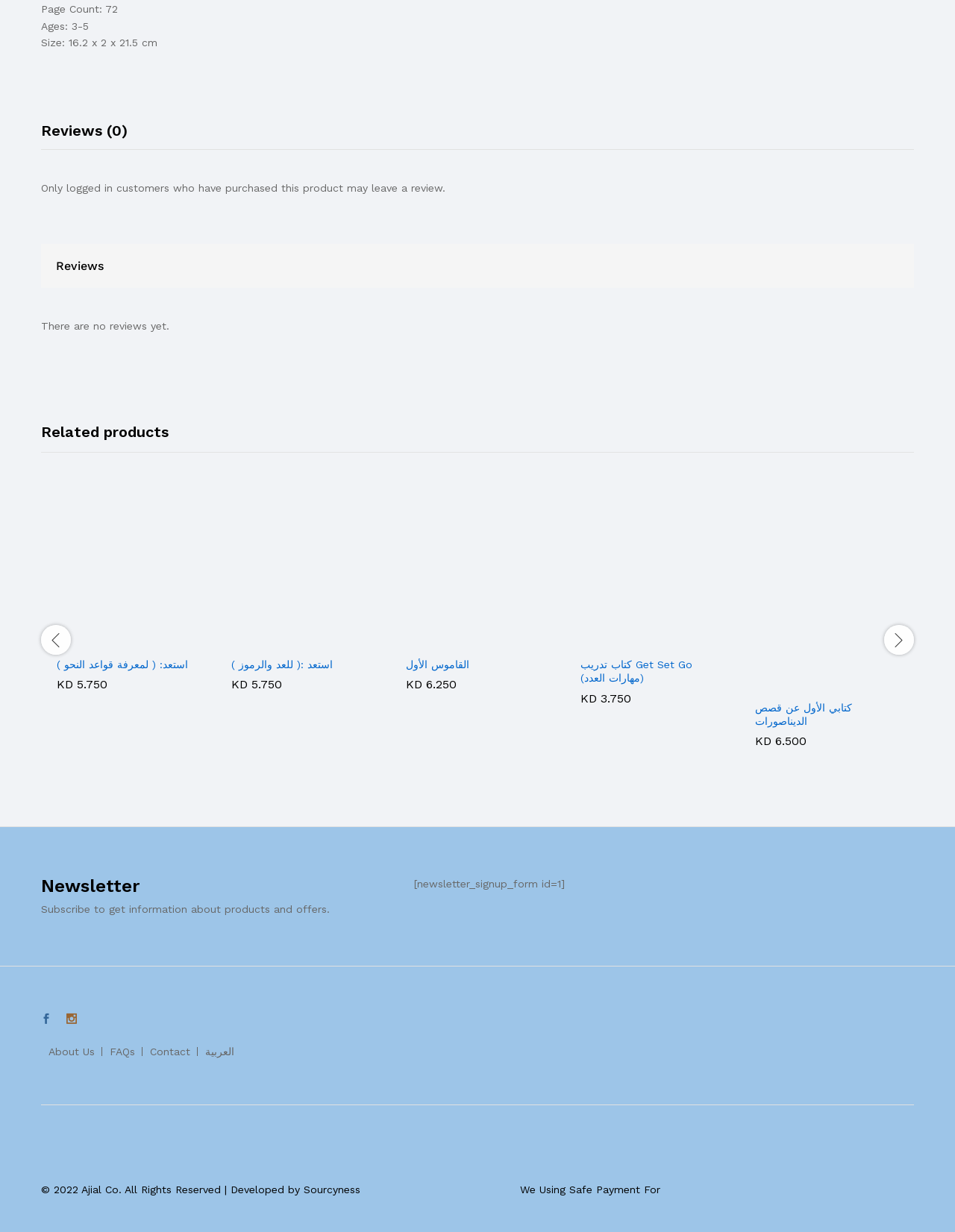Locate the bounding box coordinates of the element that needs to be clicked to carry out the instruction: "Go to the about us page". The coordinates should be given as four float numbers ranging from 0 to 1, i.e., [left, top, right, bottom].

[0.051, 0.849, 0.099, 0.858]